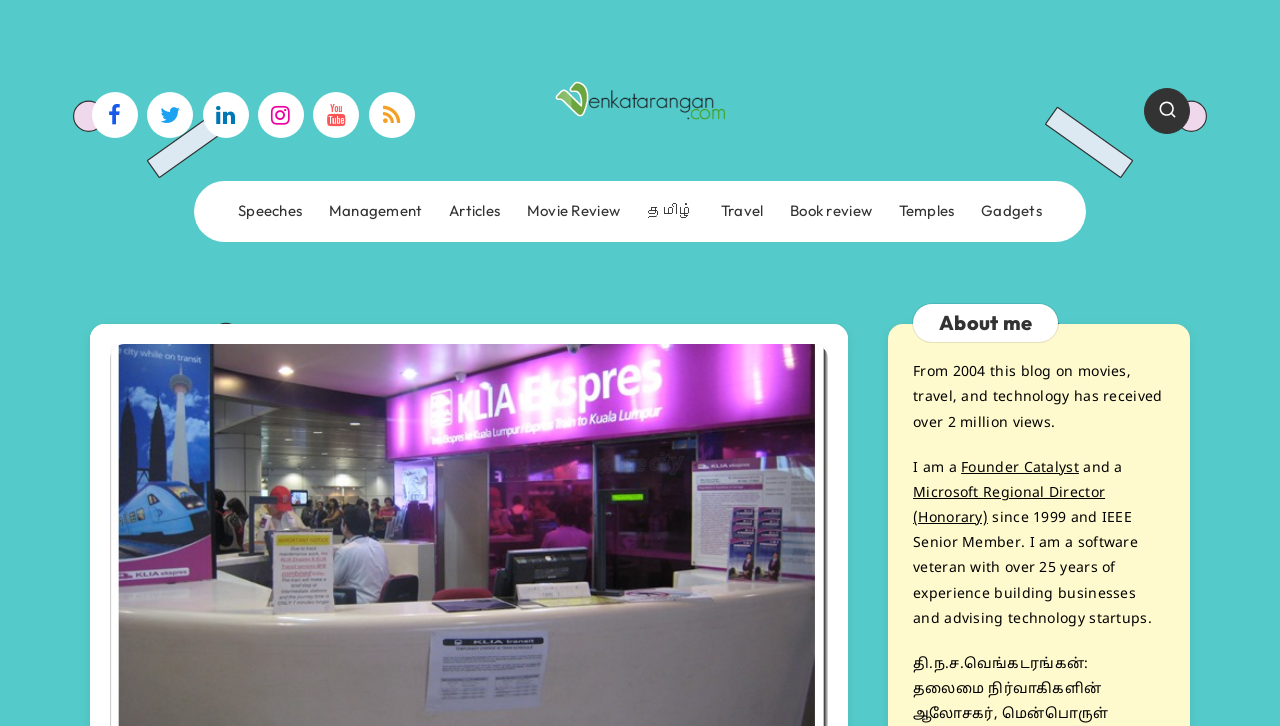Please indicate the bounding box coordinates of the element's region to be clicked to achieve the instruction: "read About me". Provide the coordinates as four float numbers between 0 and 1, i.e., [left, top, right, bottom].

[0.713, 0.419, 0.827, 0.471]